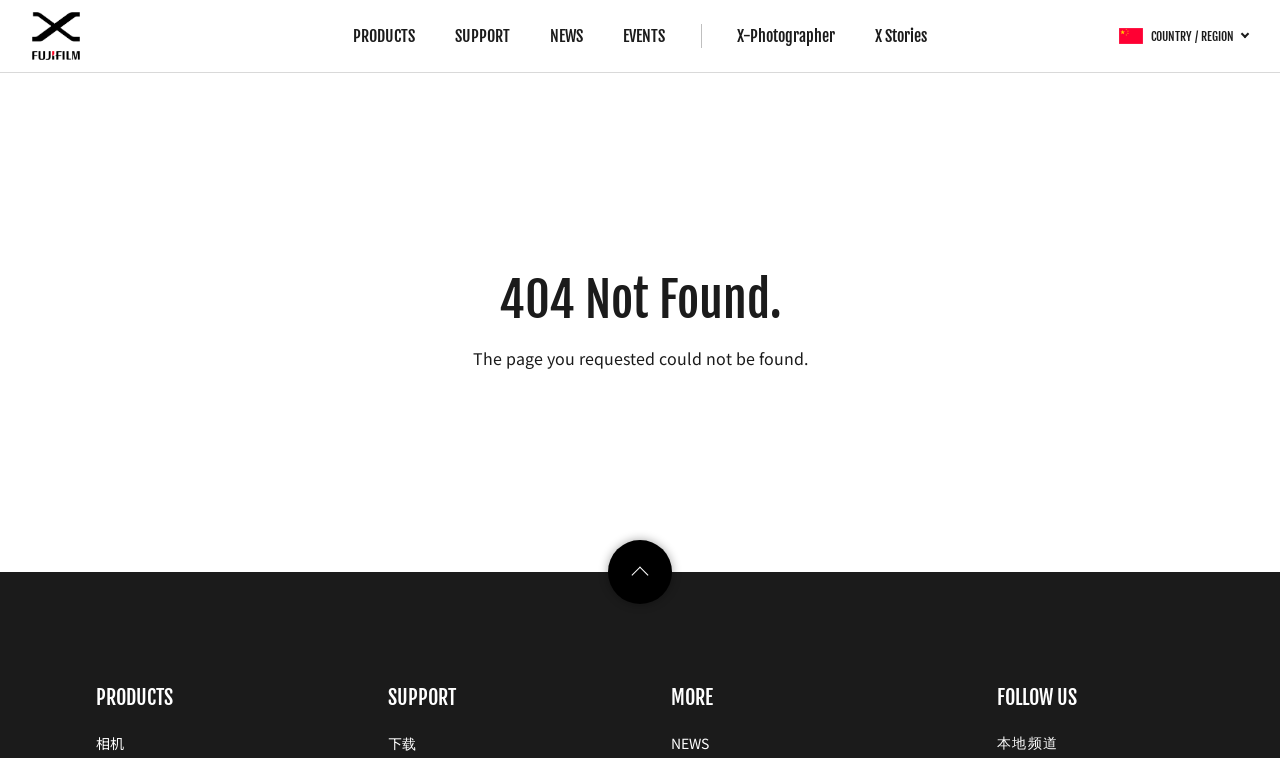What is the language of the webpage?
Carefully analyze the image and provide a detailed answer to the question.

I inferred the language of the webpage by looking at the text content, which appears to be in Chinese characters. Additionally, some link texts like '浏览' and '软件' also suggest that the language is Chinese.